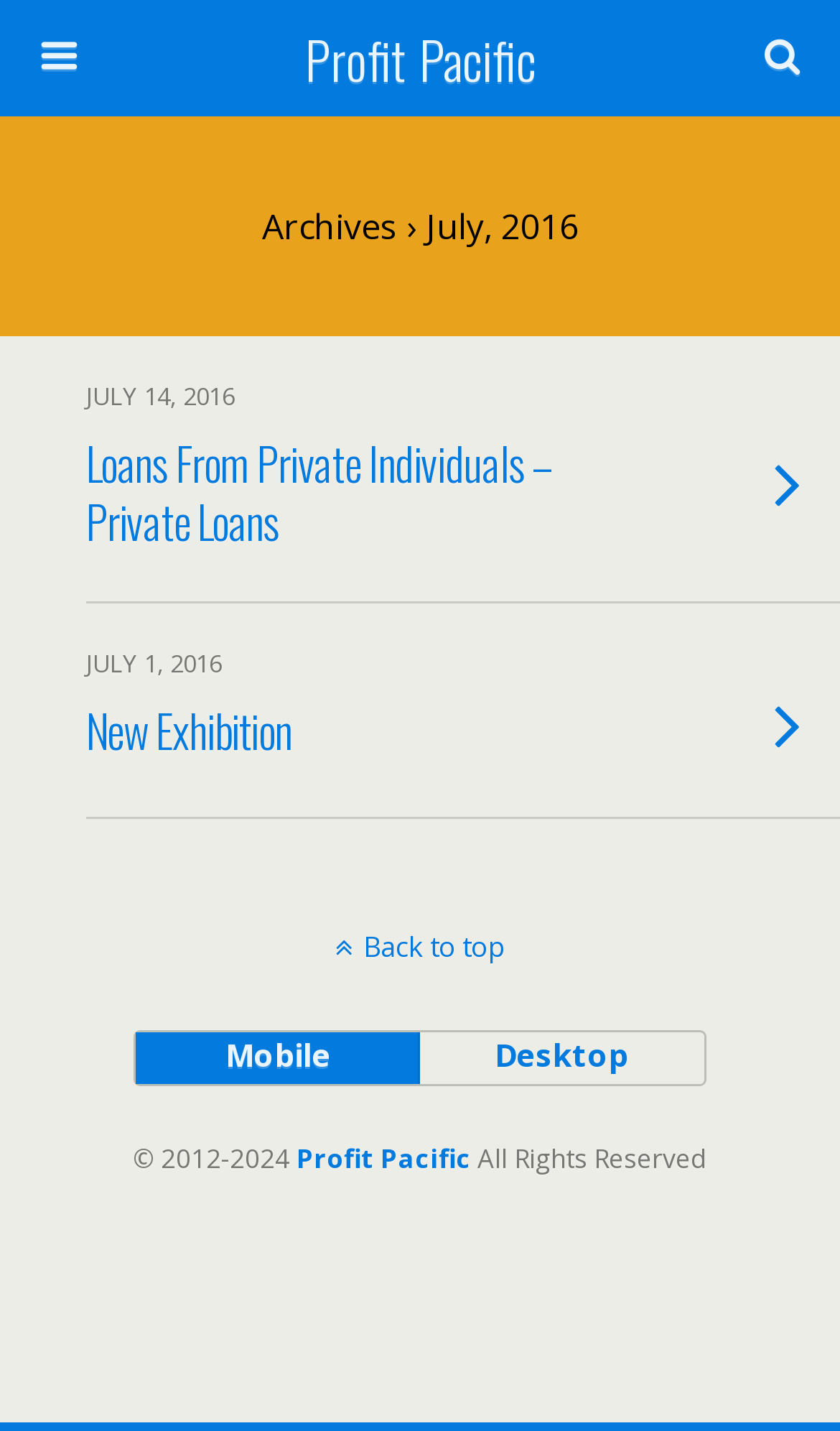What is the theme of the 'New Exhibition' link?
Provide an in-depth answer to the question, covering all aspects.

The link 'JULY 1, 2016 New Exhibition' has a heading 'New Exhibition', indicating that the theme of this link is related to an exhibition.